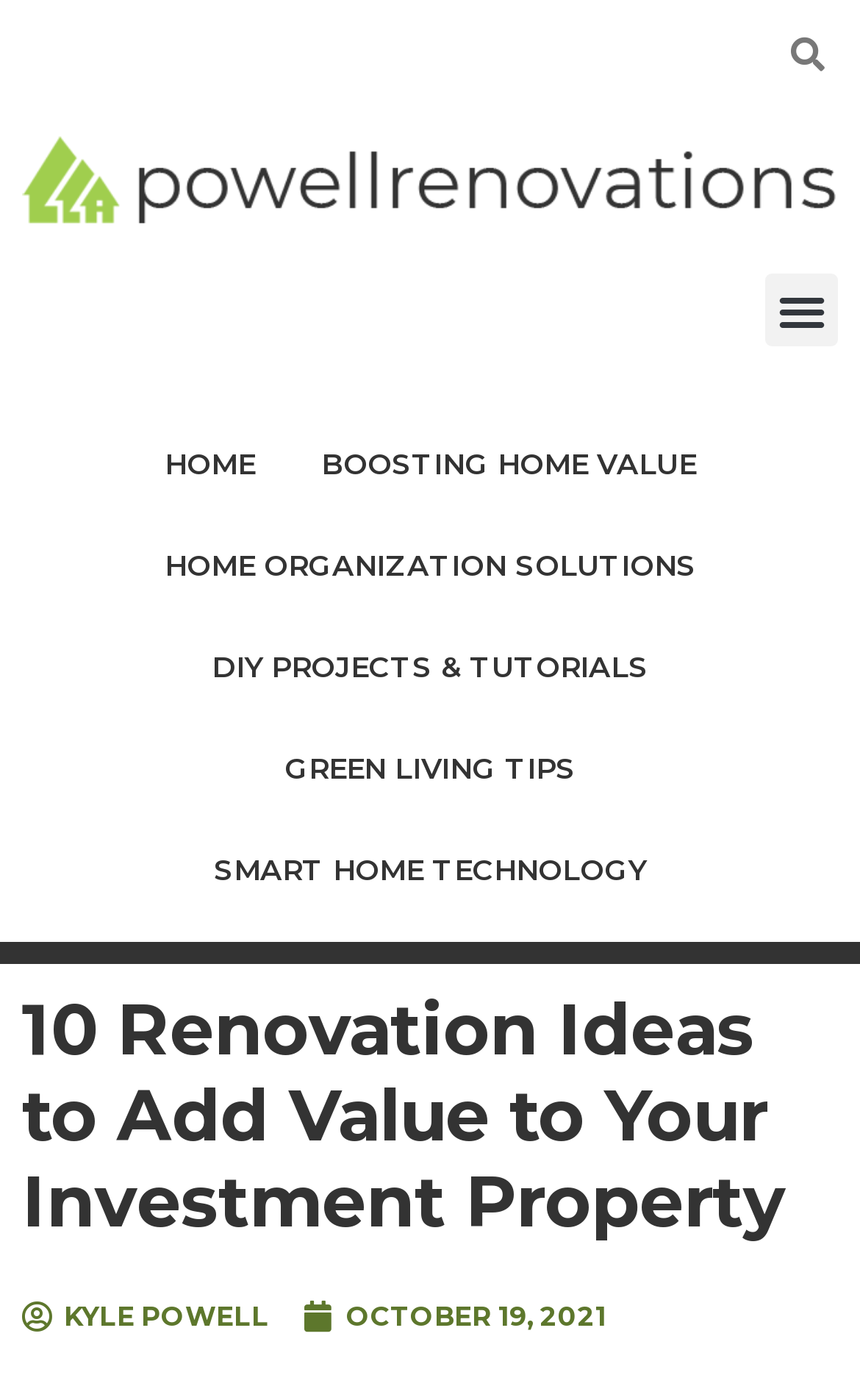Can you find and generate the webpage's heading?

10 Renovation Ideas to Add Value to Your Investment Property